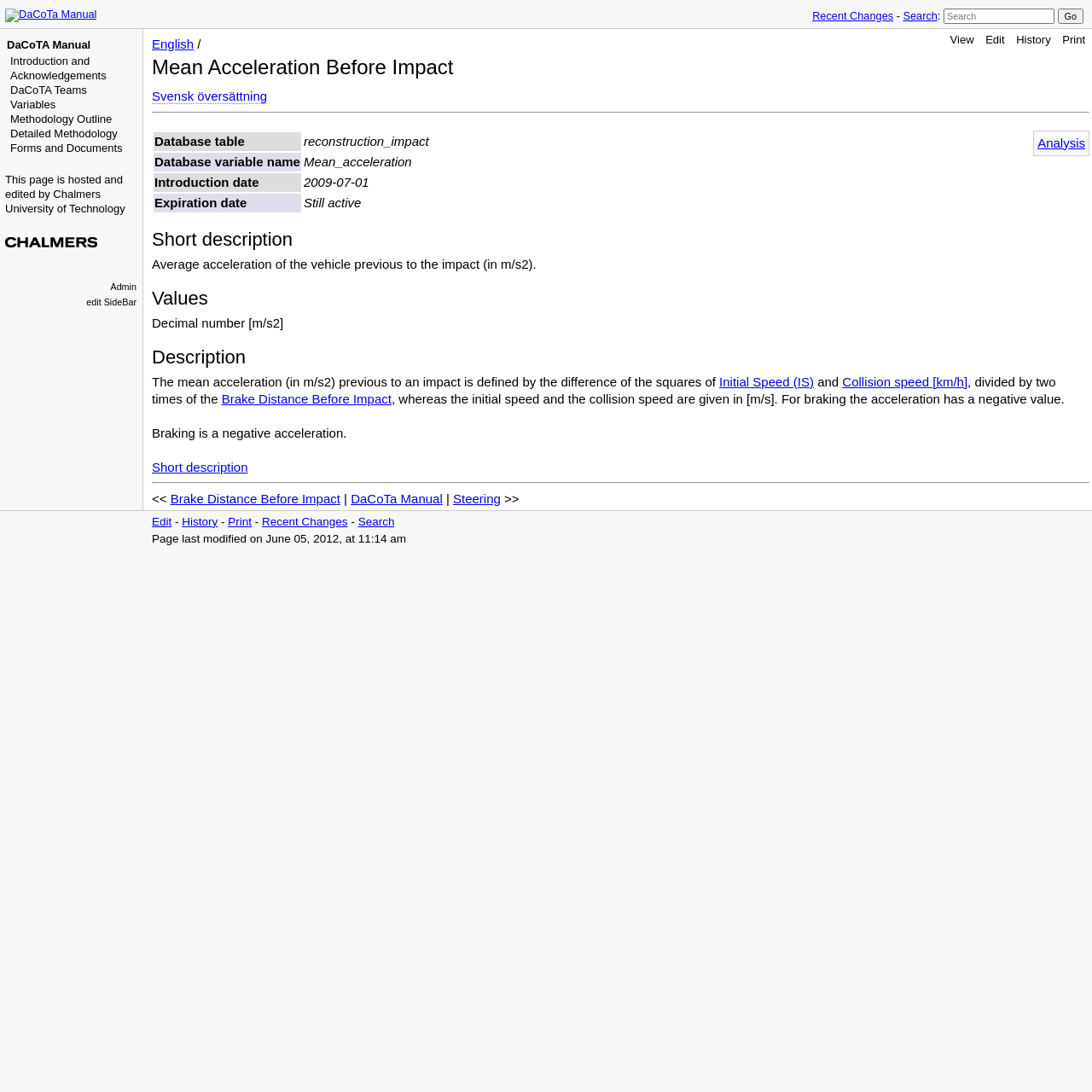What is the name of the manual?
Answer the question with a detailed explanation, including all necessary information.

The name of the manual can be found at the top of the webpage, where it says 'DaCoTa Manual | English / Mean Acceleration Before Impact'. It is also mentioned in the link 'DaCoTa Manual' on the top left corner of the webpage.